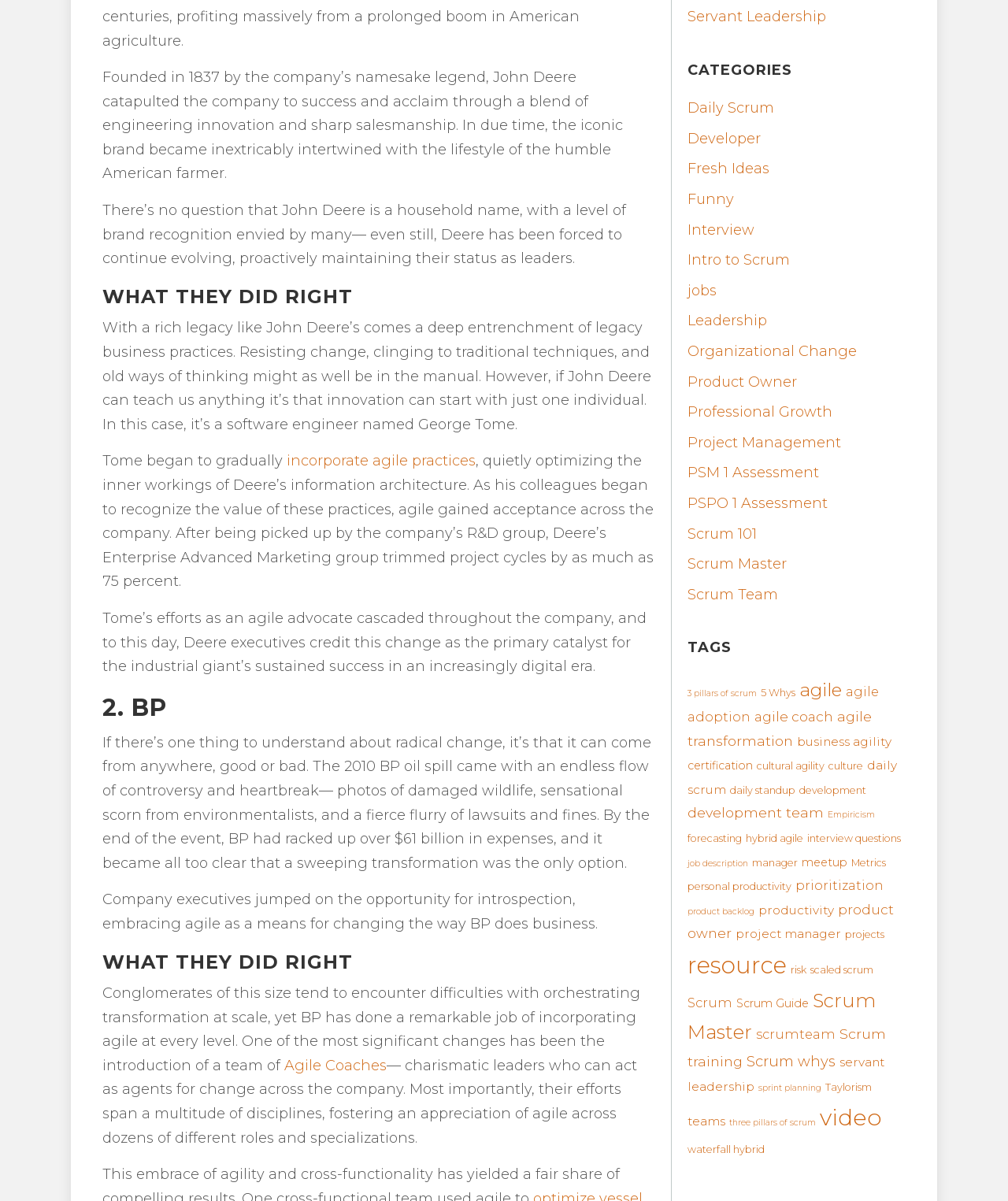Answer with a single word or phrase: 
How much did Deere's Enterprise Advanced Marketing group trim project cycles by?

75 percent